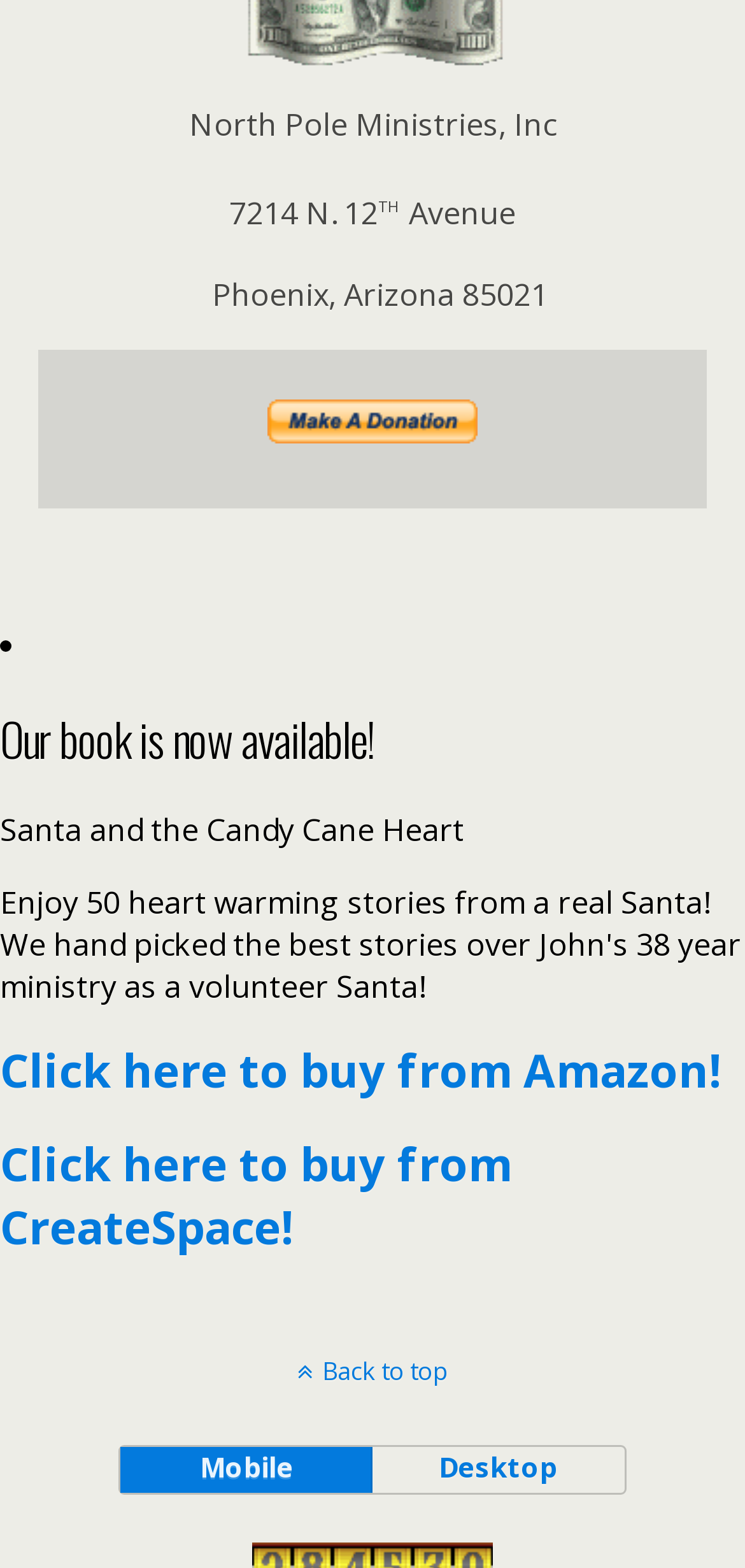What is the name of the organization?
Refer to the image and provide a one-word or short phrase answer.

North Pole Ministries, Inc